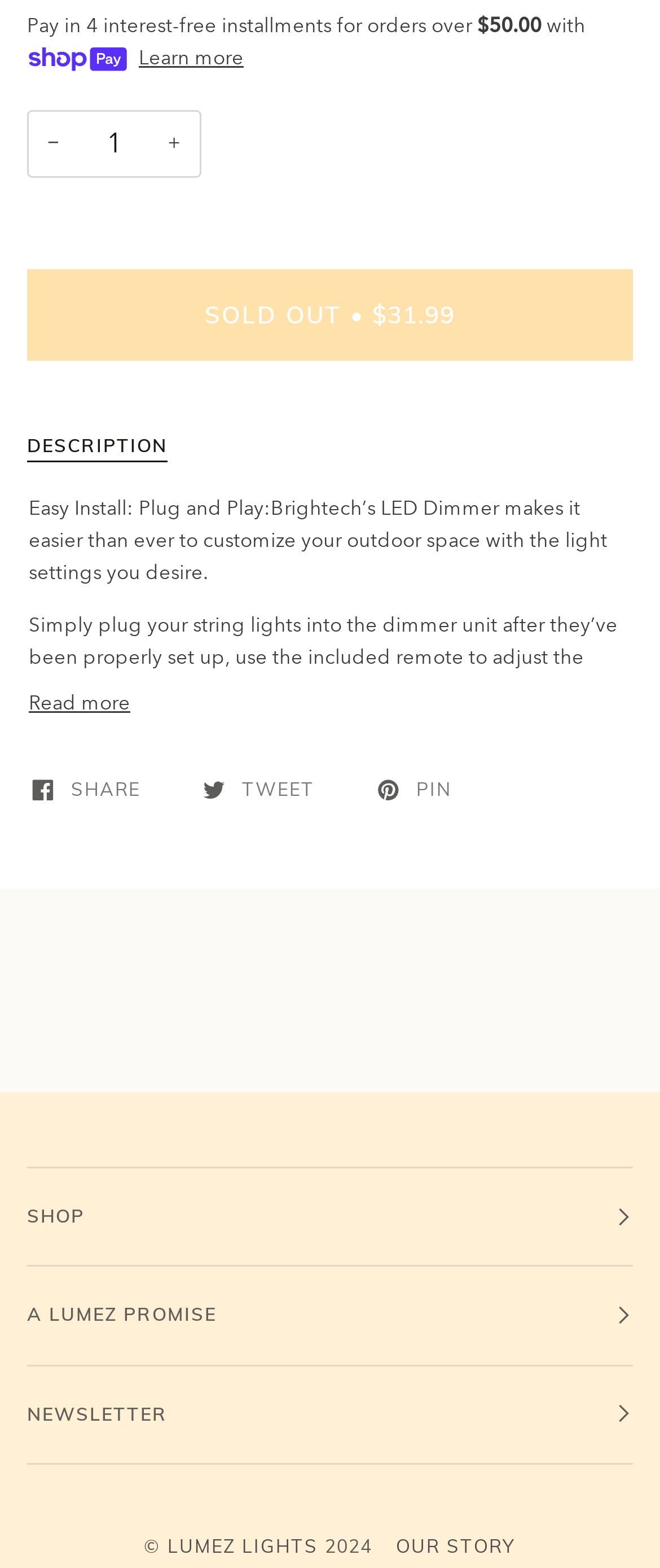Locate the bounding box coordinates of the element that should be clicked to execute the following instruction: "Learn more about Shop Pay".

[0.21, 0.028, 0.369, 0.048]